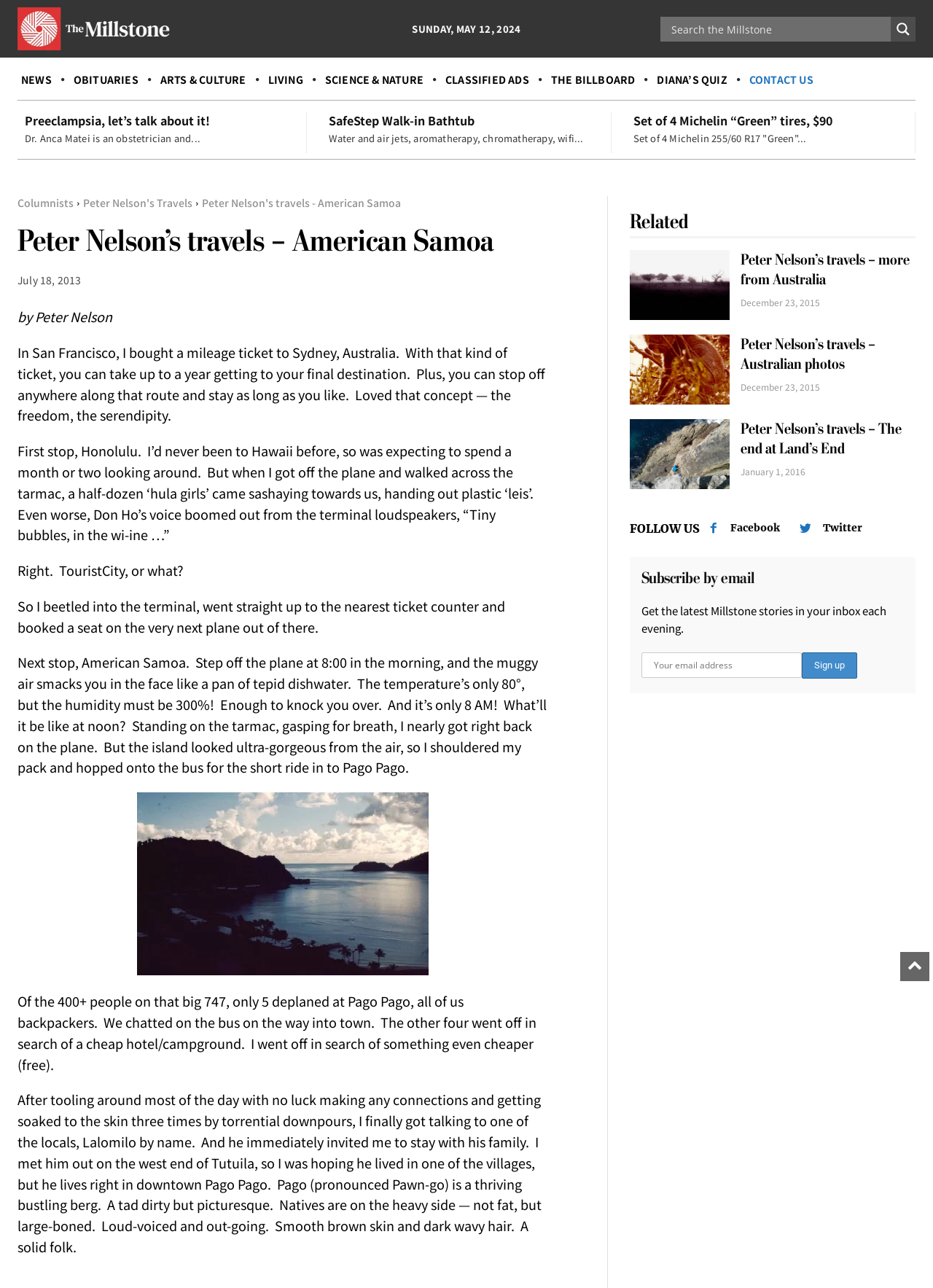Locate the UI element described as follows: "name="EMAIL" placeholder="Your email address"". Return the bounding box coordinates as four float numbers between 0 and 1 in the order [left, top, right, bottom].

[0.687, 0.507, 0.859, 0.527]